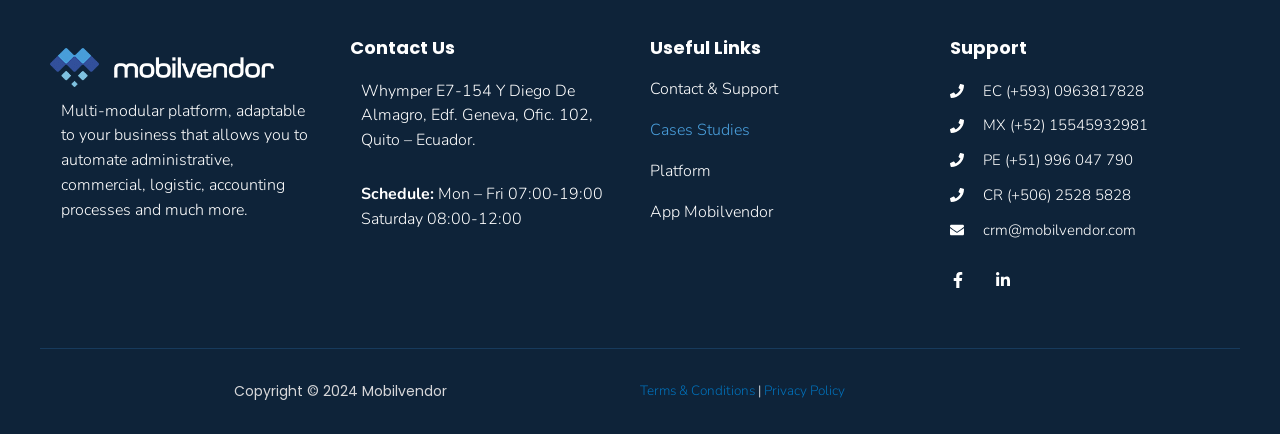What is the business address of Mobilvendor?
Kindly offer a comprehensive and detailed response to the question.

I found the business address by looking at the StaticText element with the OCR text 'Whymper E7-154 Y Diego De Almagro, Edf. Geneva, Ofic. 102, Quito – Ecuador.' which is located under the 'Contact Us' heading.